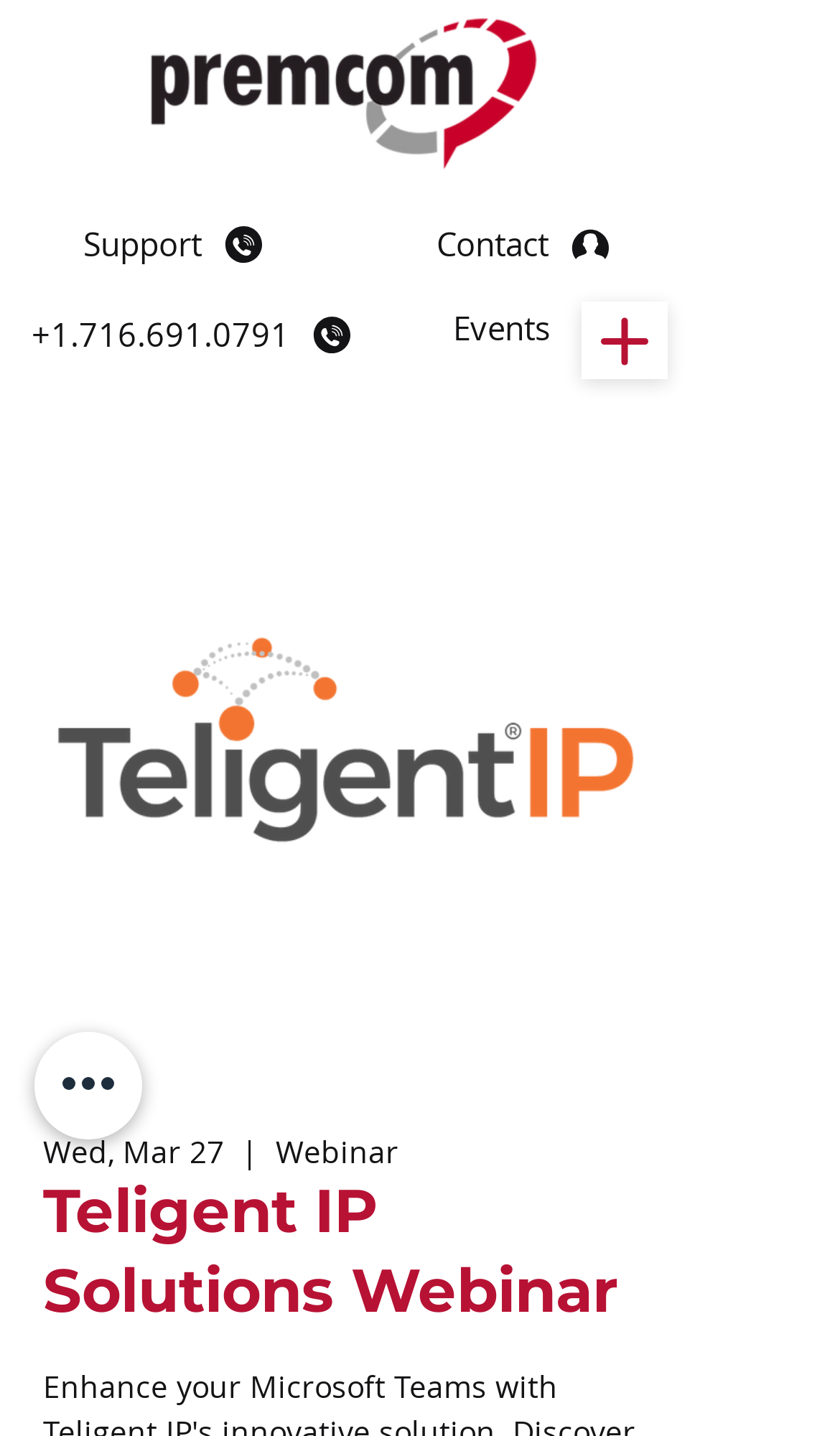Generate a detailed explanation of the webpage's features and information.

The webpage appears to be a landing page for Teligent IP Solutions, with a focus on a webinar event. At the top left corner, there is a PremCom logo, which is an image link. To the right of the logo, there are three links: "Support", "Contact", and a phone number "+1.716.691.0791". 

Below these links, there is a navigation menu button on the right side, labeled "Open navigation menu". 

The main content of the page is dedicated to promoting the Teligent IP Solutions Webinar. There is a large image related to the webinar, taking up most of the page's width. Above the image, there are three links: "Events", and two others that are not explicitly labeled. 

Below the image, there is a section with the webinar's details, including the date "Wed, Mar 27" and a heading that reads "Teligent IP Solutions Webinar". 

At the bottom left corner, there is a button labeled "Quick actions".